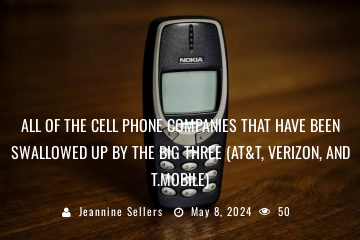How many views has the post garnered?
Refer to the image and give a detailed response to the question.

According to the caption, the post has garnered 50 views, indicating interest in the historical context and implications of the mergers in the telecommunications sector.